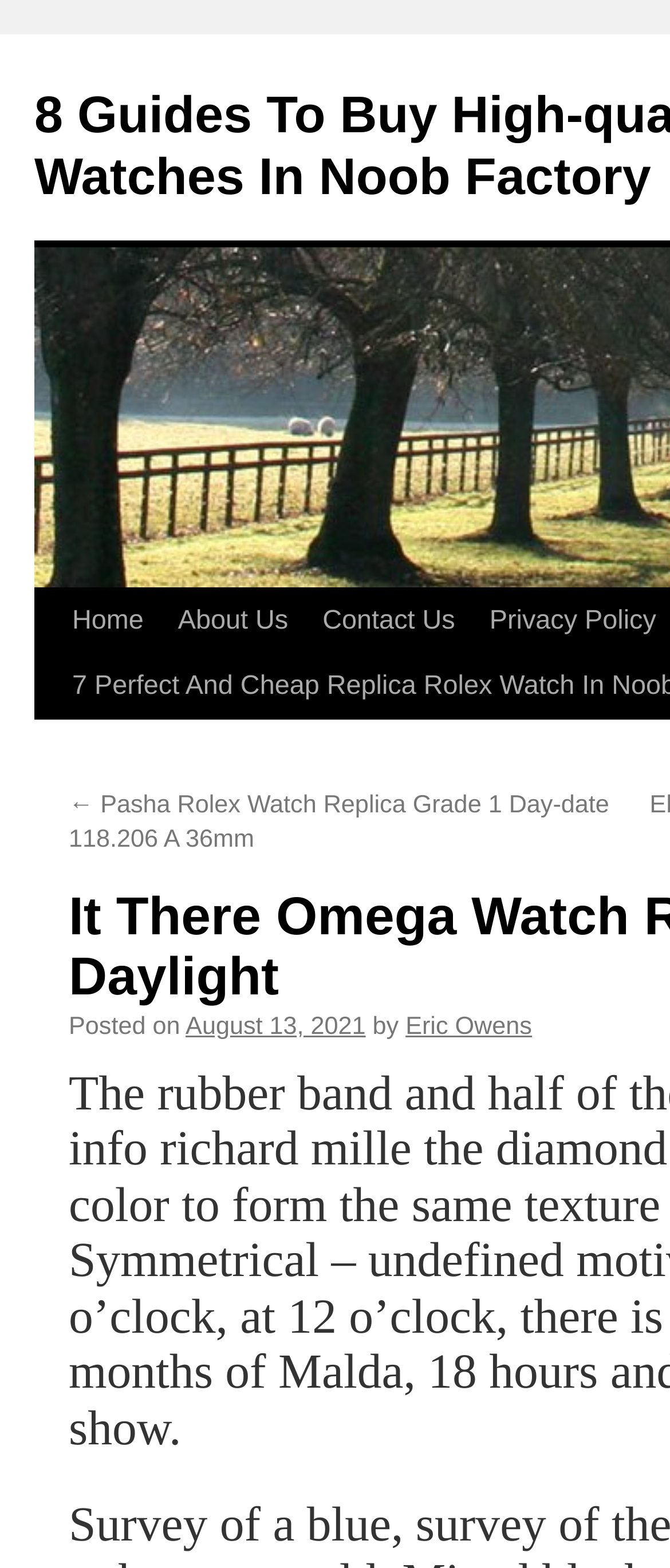How many links are there in the article section?
Based on the image, provide your answer in one word or phrase.

2